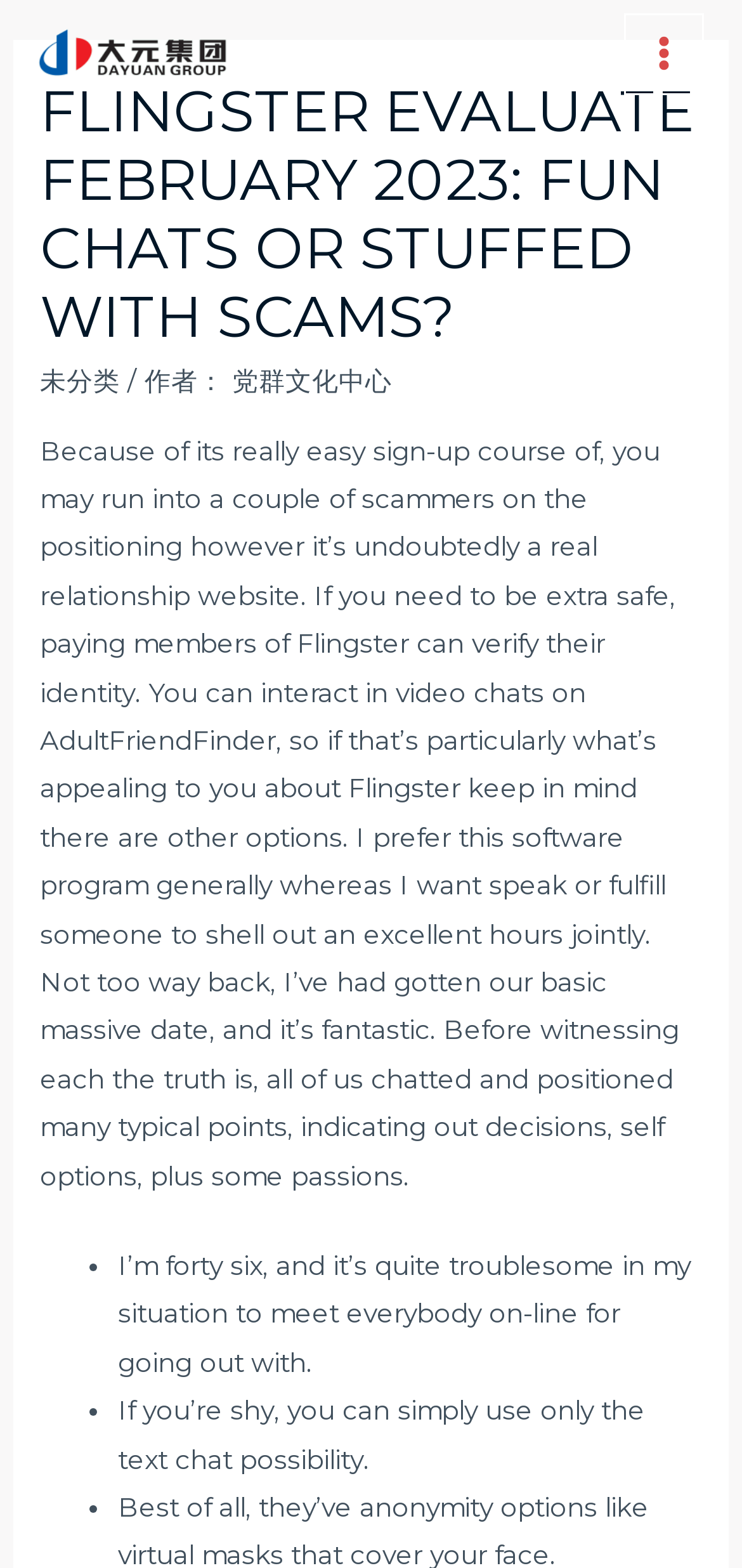Find the UI element described as: "distillation" and predict its bounding box coordinates. Ensure the coordinates are four float numbers between 0 and 1, [left, top, right, bottom].

None